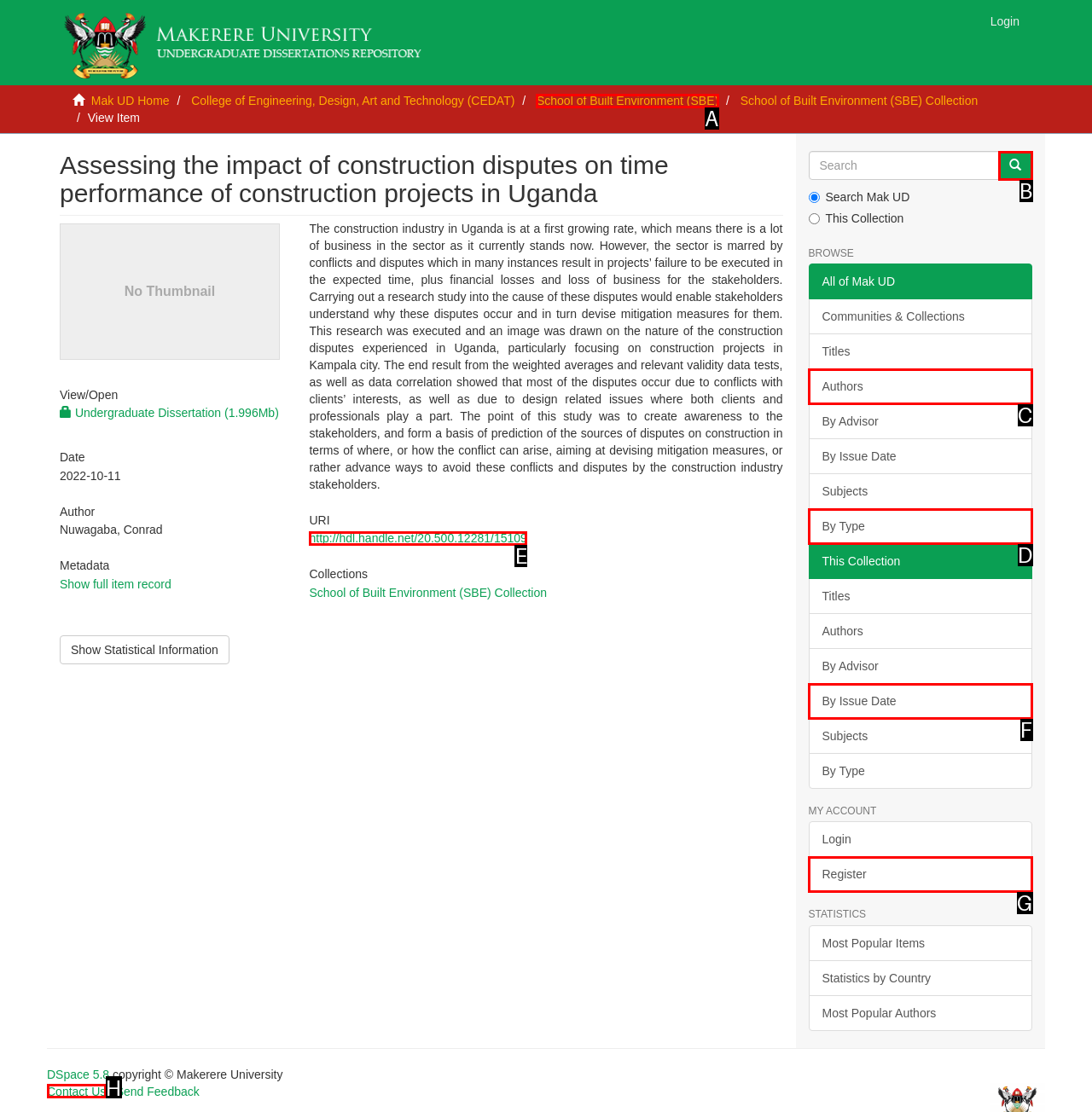Determine the HTML element that best matches this description: School of Built Environment (SBE) from the given choices. Respond with the corresponding letter.

A